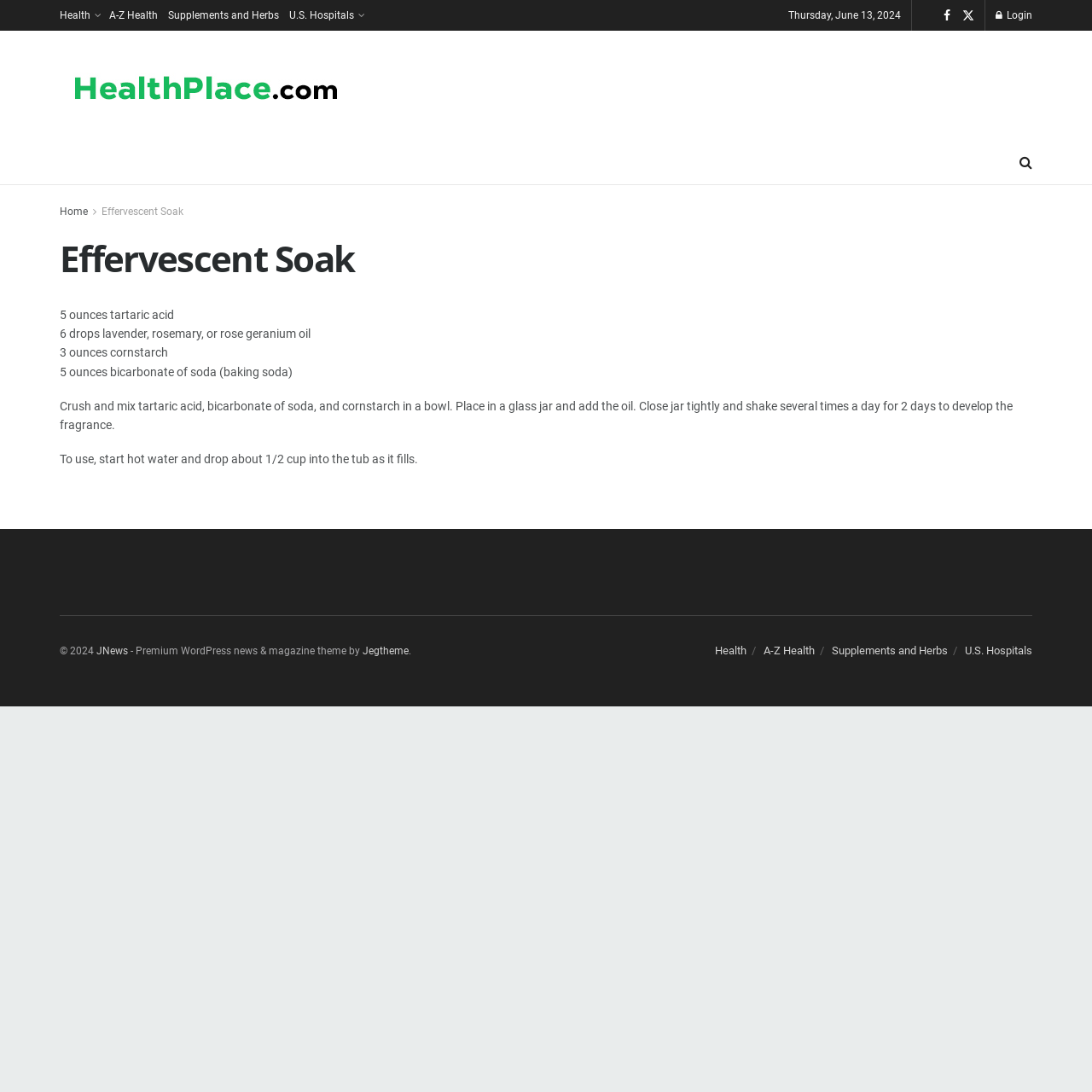Specify the bounding box coordinates of the element's area that should be clicked to execute the given instruction: "Click on the 'Effervescent Soak' link". The coordinates should be four float numbers between 0 and 1, i.e., [left, top, right, bottom].

[0.093, 0.188, 0.168, 0.199]